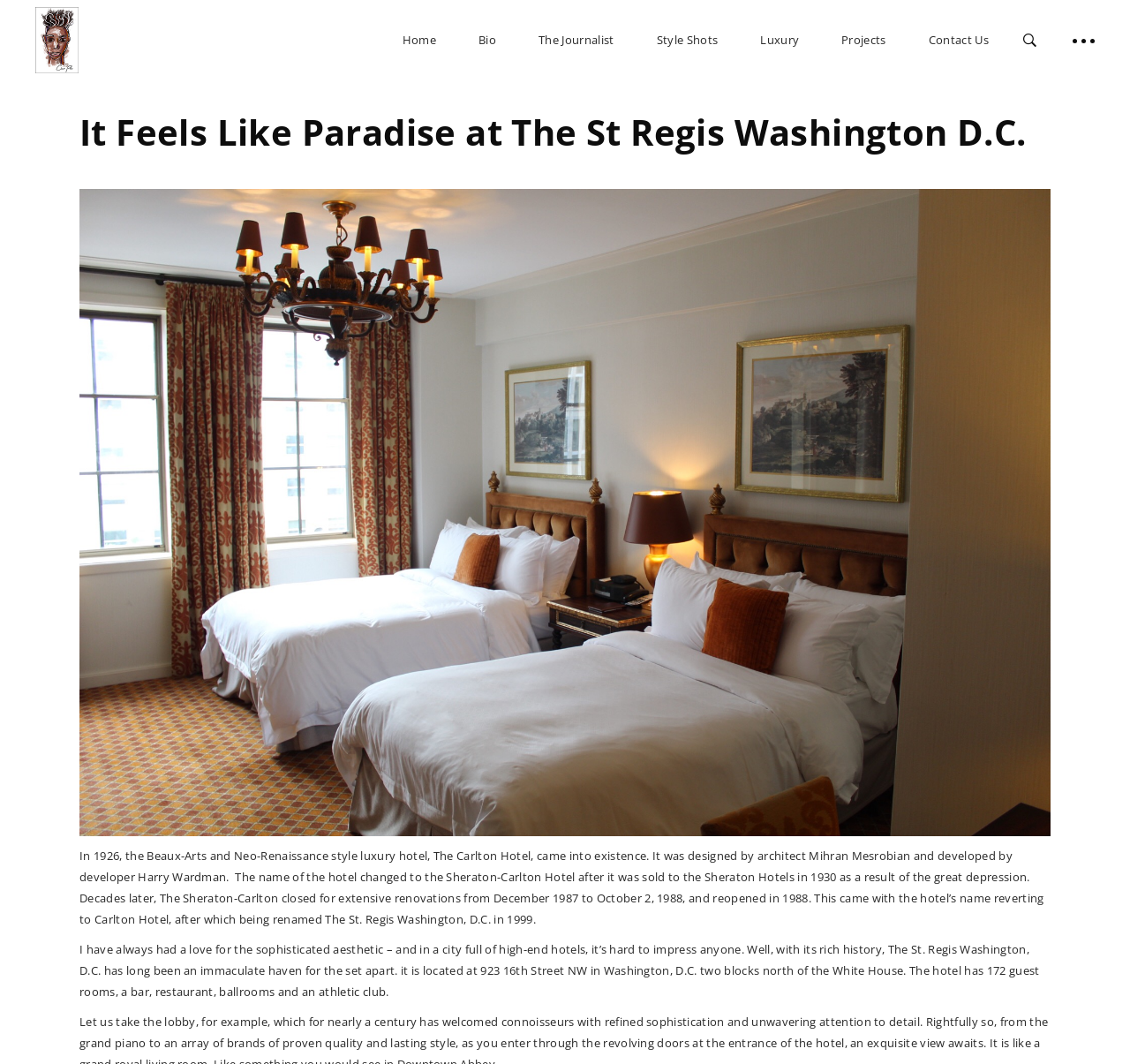What is the location of the hotel?
Refer to the image and give a detailed response to the question.

The hotel's location is mentioned in the text as 923 16th Street NW in Washington, D.C., which is two blocks north of the White House.